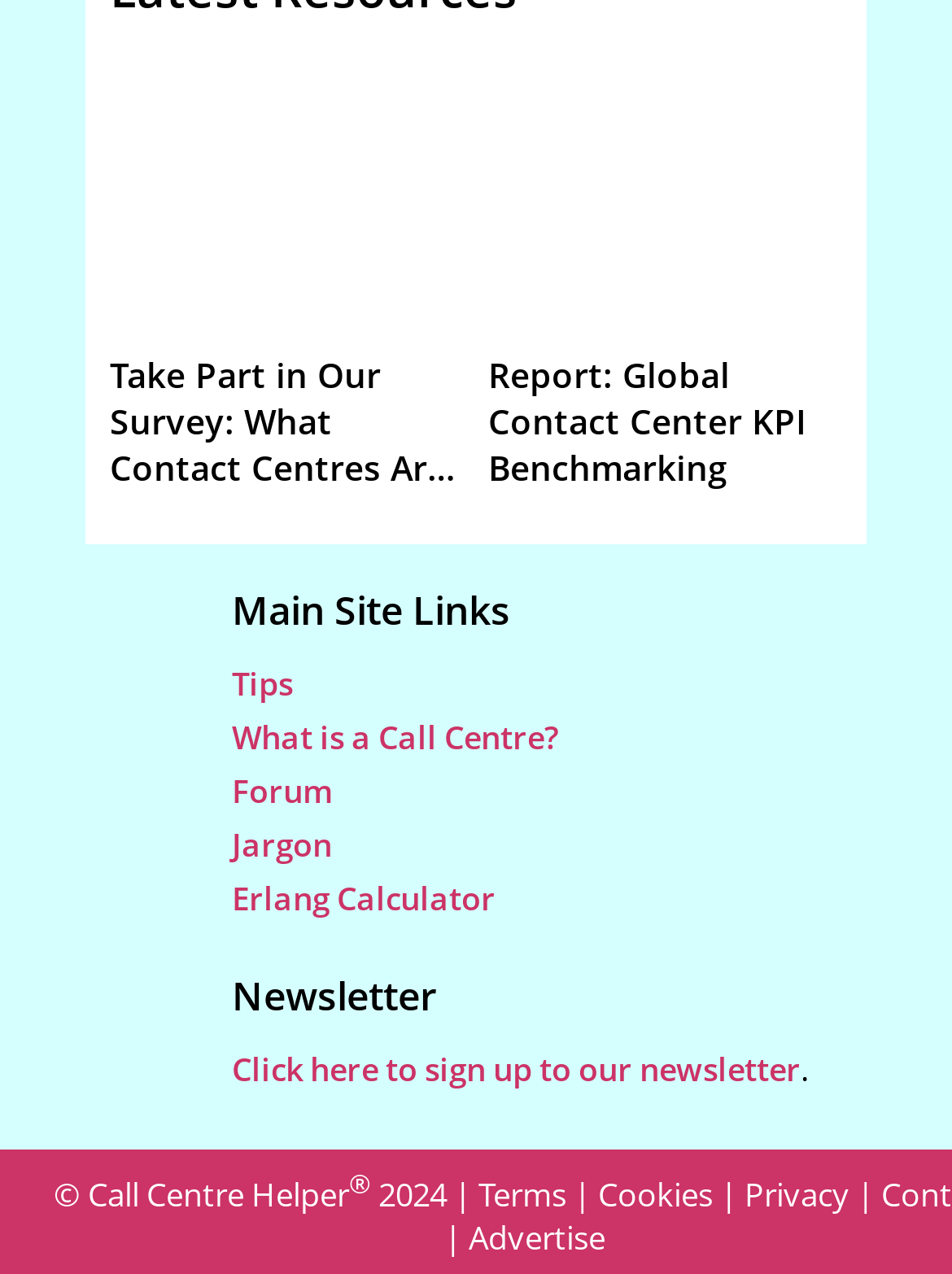Provide a one-word or short-phrase response to the question:
How many main site links are available?

5